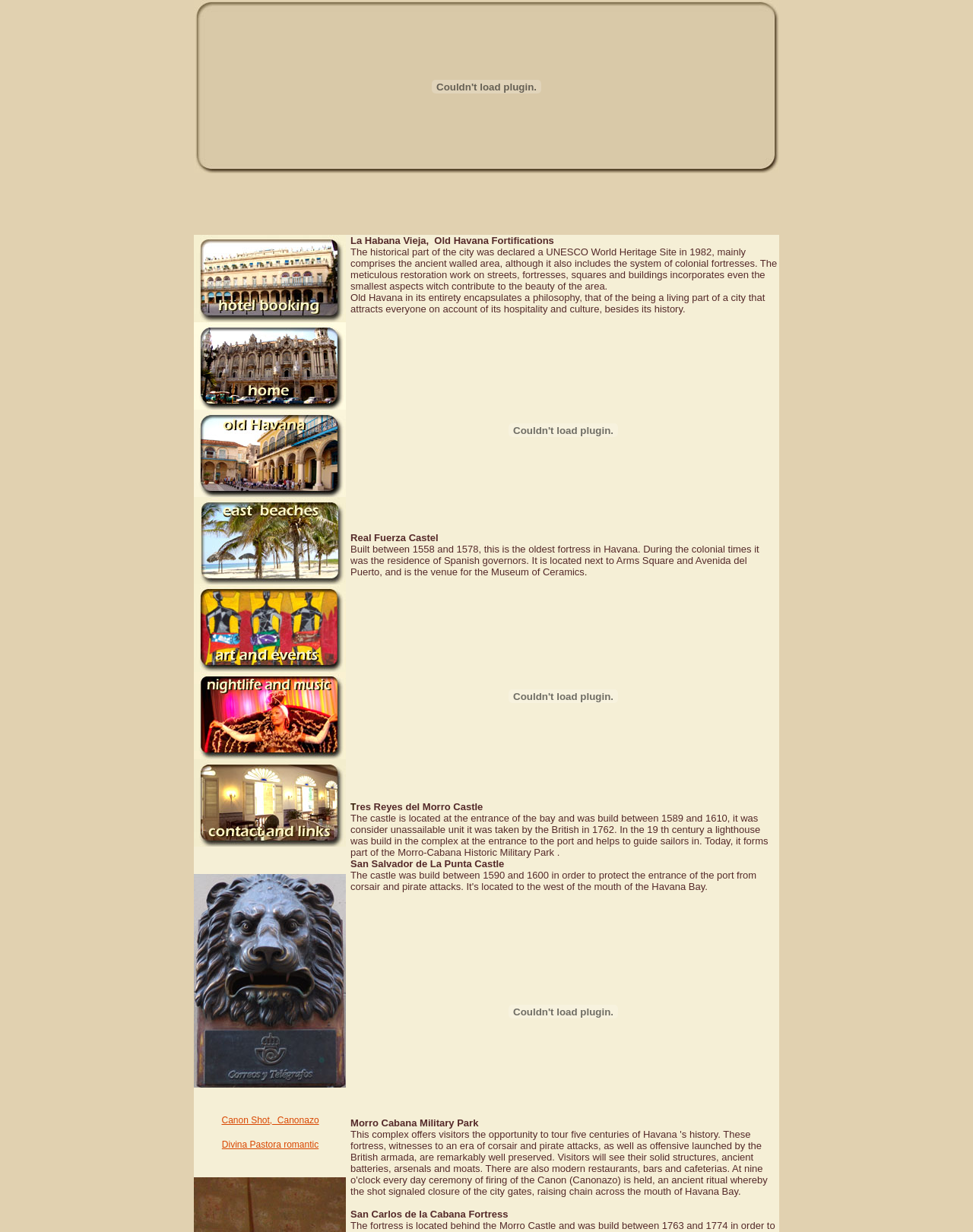Please reply to the following question using a single word or phrase: 
What is the purpose of the lighthouse in the Morro-Cabana Historic Military Park?

Guide sailors in